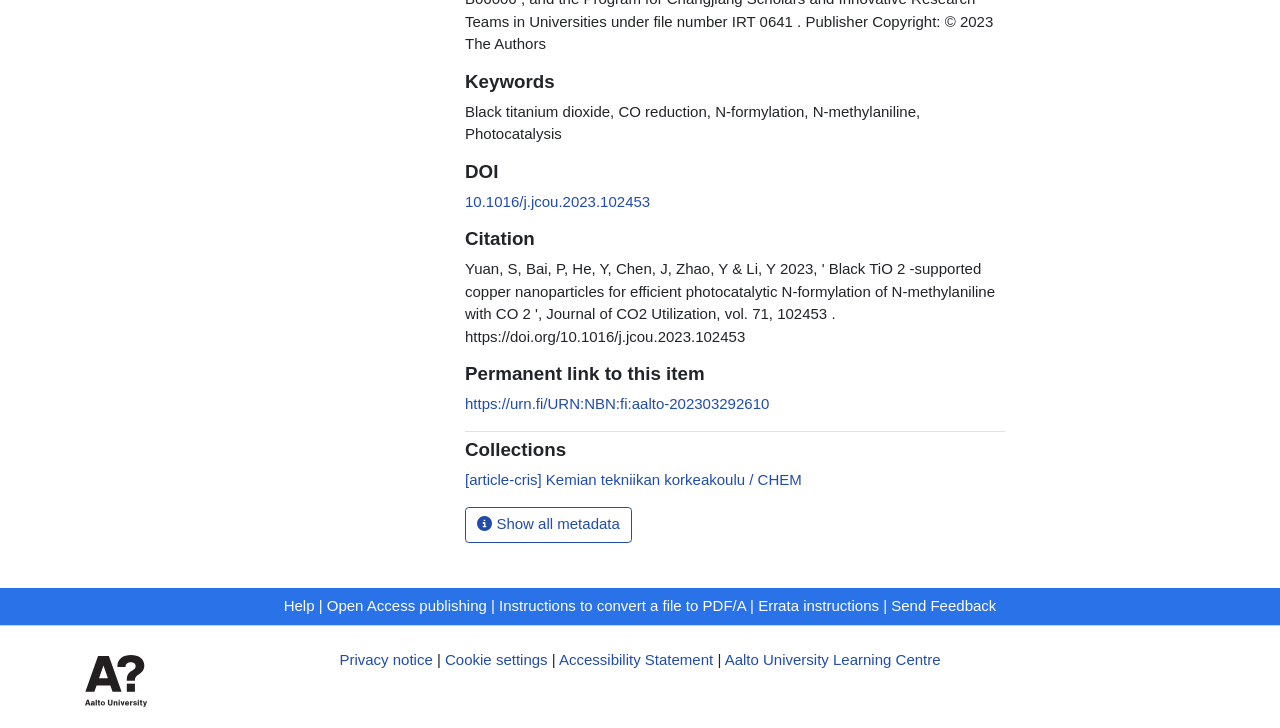Pinpoint the bounding box coordinates of the clickable element needed to complete the instruction: "Show all metadata". The coordinates should be provided as four float numbers between 0 and 1: [left, top, right, bottom].

[0.363, 0.696, 0.494, 0.745]